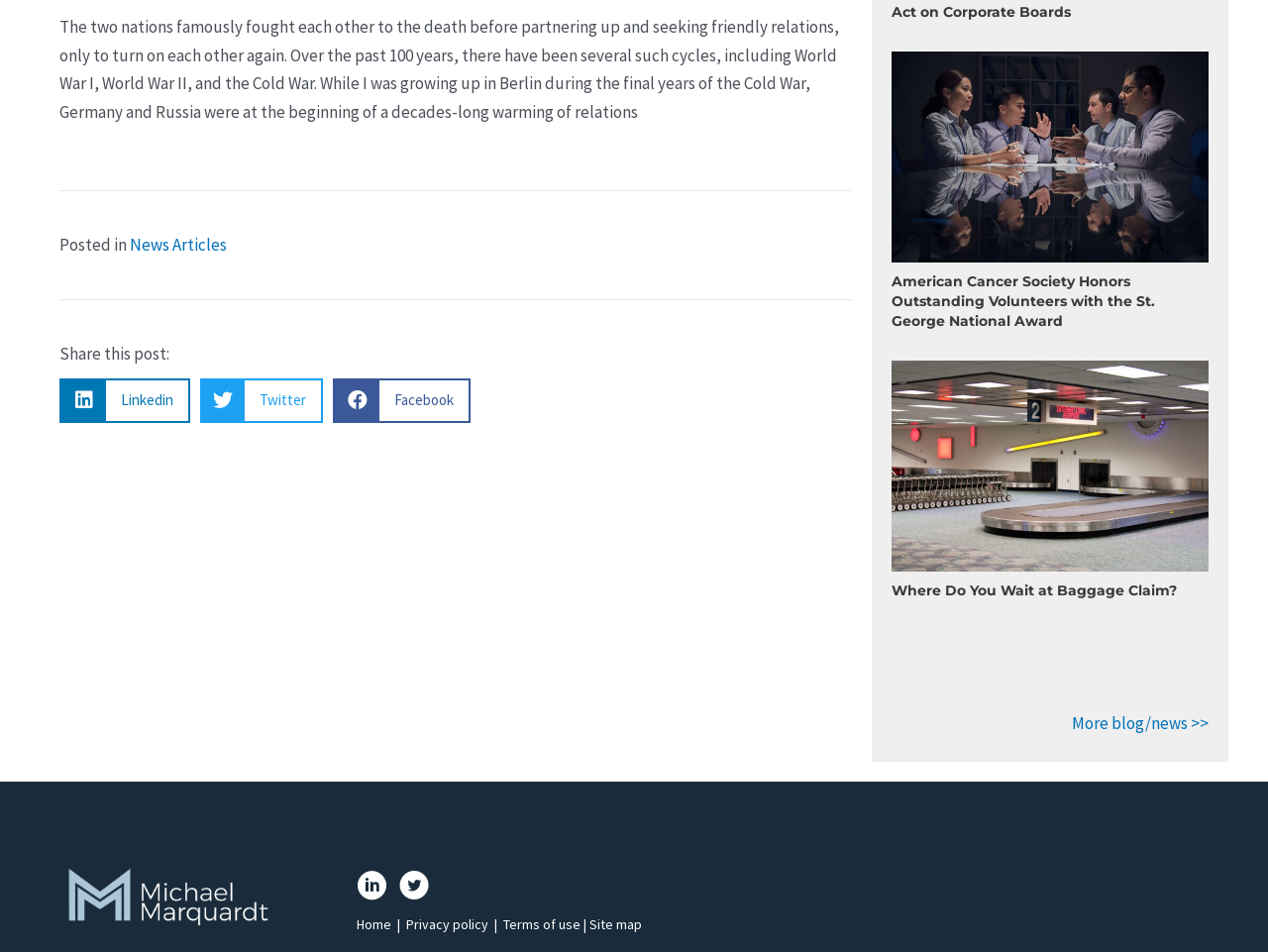Identify the bounding box coordinates of the section to be clicked to complete the task described by the following instruction: "Visit Michael Marquardt's homepage". The coordinates should be four float numbers between 0 and 1, formatted as [left, top, right, bottom].

[0.047, 0.929, 0.219, 0.952]